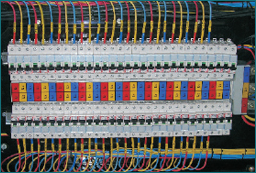What is the color of the labels on the circuit breakers?
Please provide a comprehensive answer based on the visual information in the image.

The labels on the circuit breakers are brightly colored, which helps in easy identification of their function or designation, contributing to the overall efficiency and safety of the electrical distribution system.